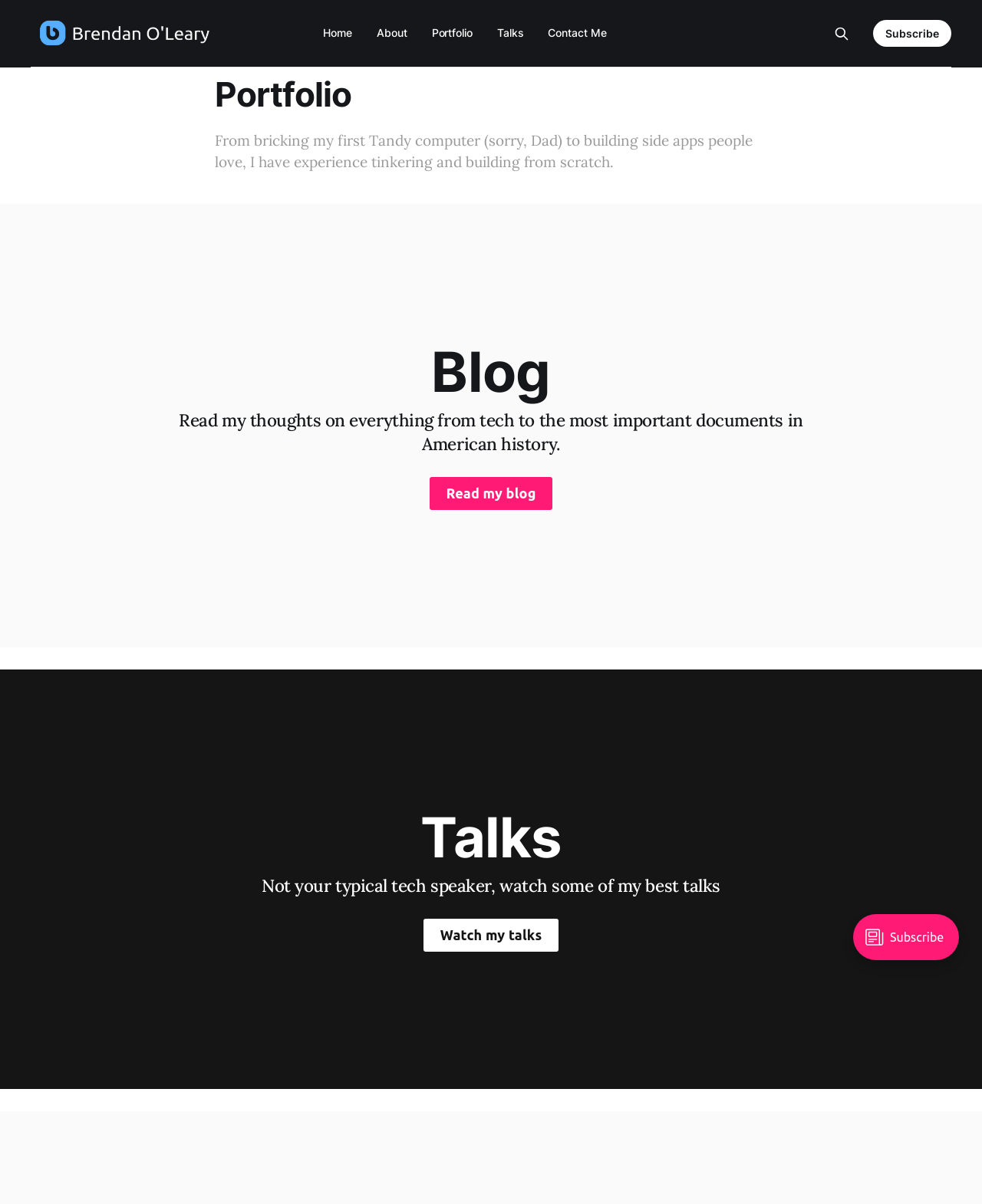What is the topic of the blog?
Answer the question with detailed information derived from the image.

The topic of the blog can be inferred from the description below the 'Blog' heading, which mentions 'tech' and 'the most important documents in American history'.